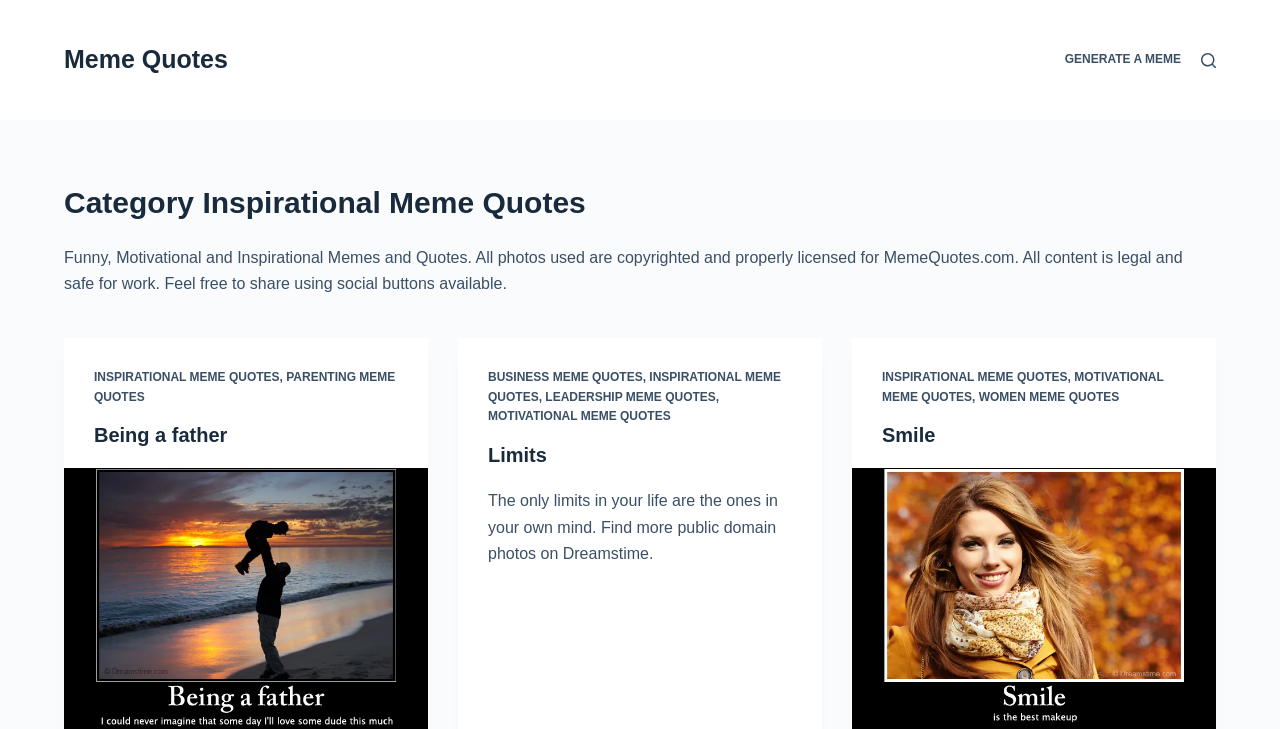Provide the bounding box coordinates for the area that should be clicked to complete the instruction: "Click on 'GENERATE A MEME'".

[0.832, 0.0, 0.923, 0.165]